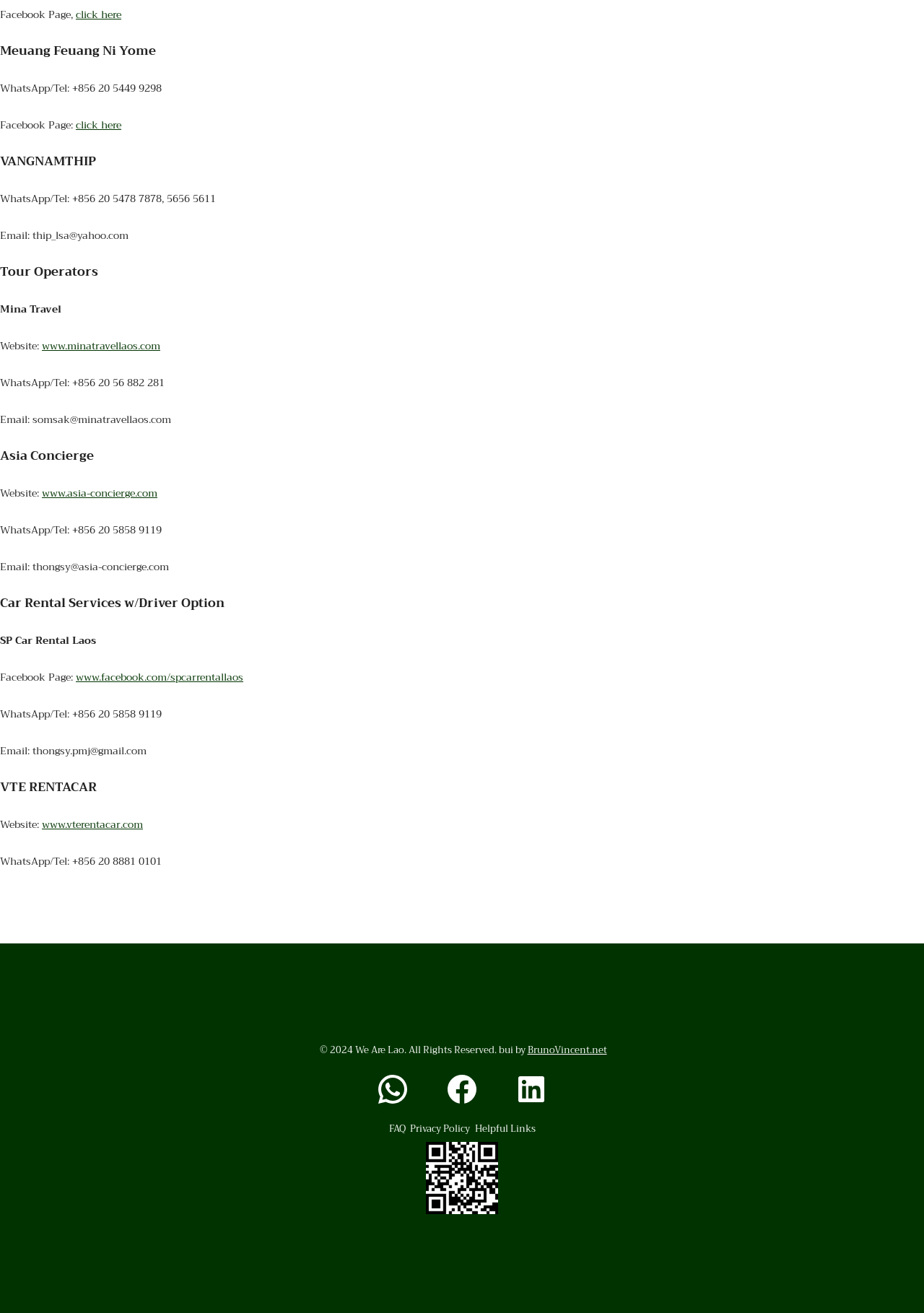Please provide a brief answer to the question using only one word or phrase: 
What is the website of Mina Travel?

www.minatravellaos.com